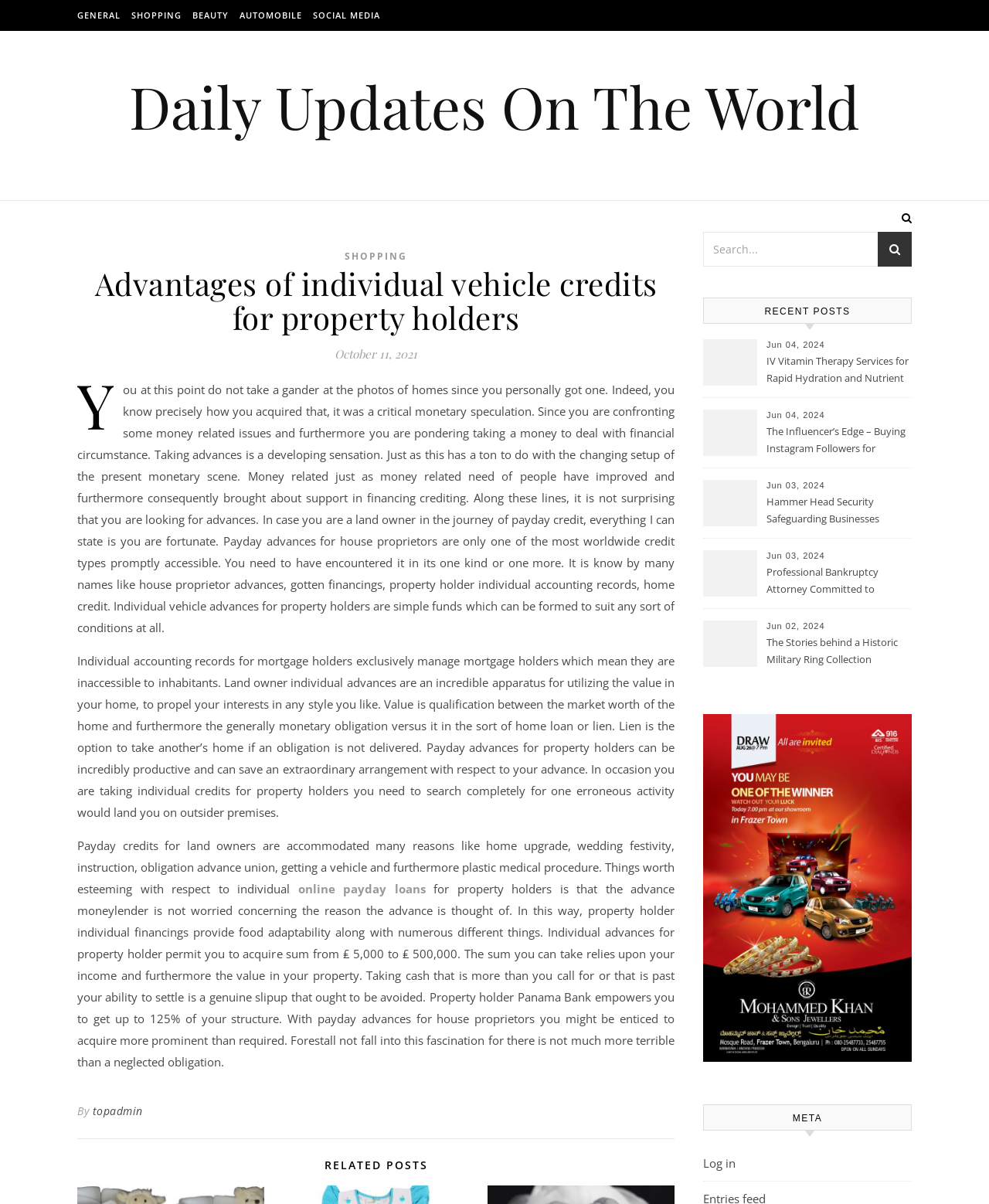Give the bounding box coordinates for the element described by: "General".

[0.078, 0.0, 0.126, 0.026]